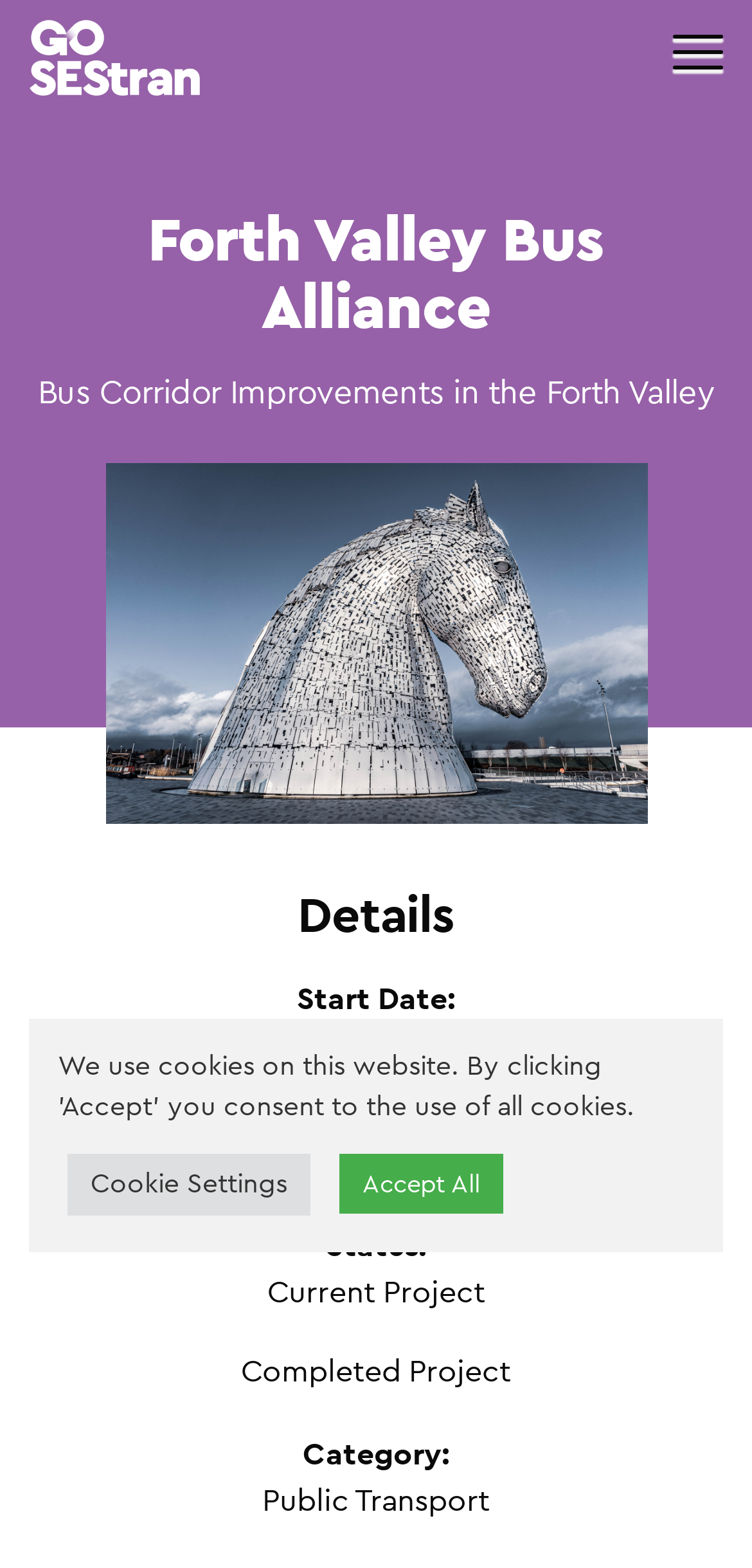What is the end date of the project?
Give a detailed and exhaustive answer to the question.

I found the end date of the project by looking at the 'End Date:' label and its corresponding text 'March 2023'.